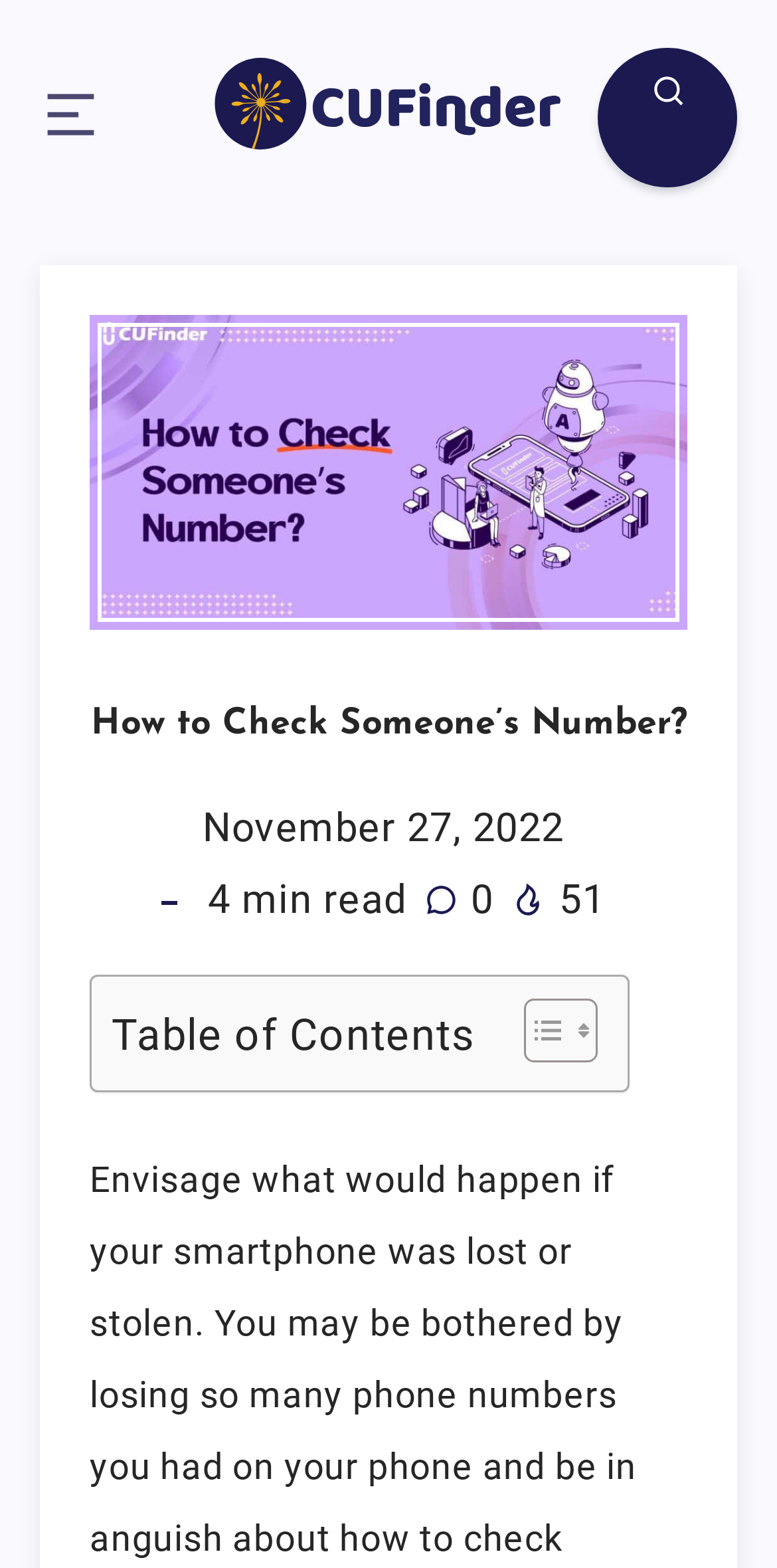Provide a short, one-word or phrase answer to the question below:
Is there a table of contents in the article?

Yes